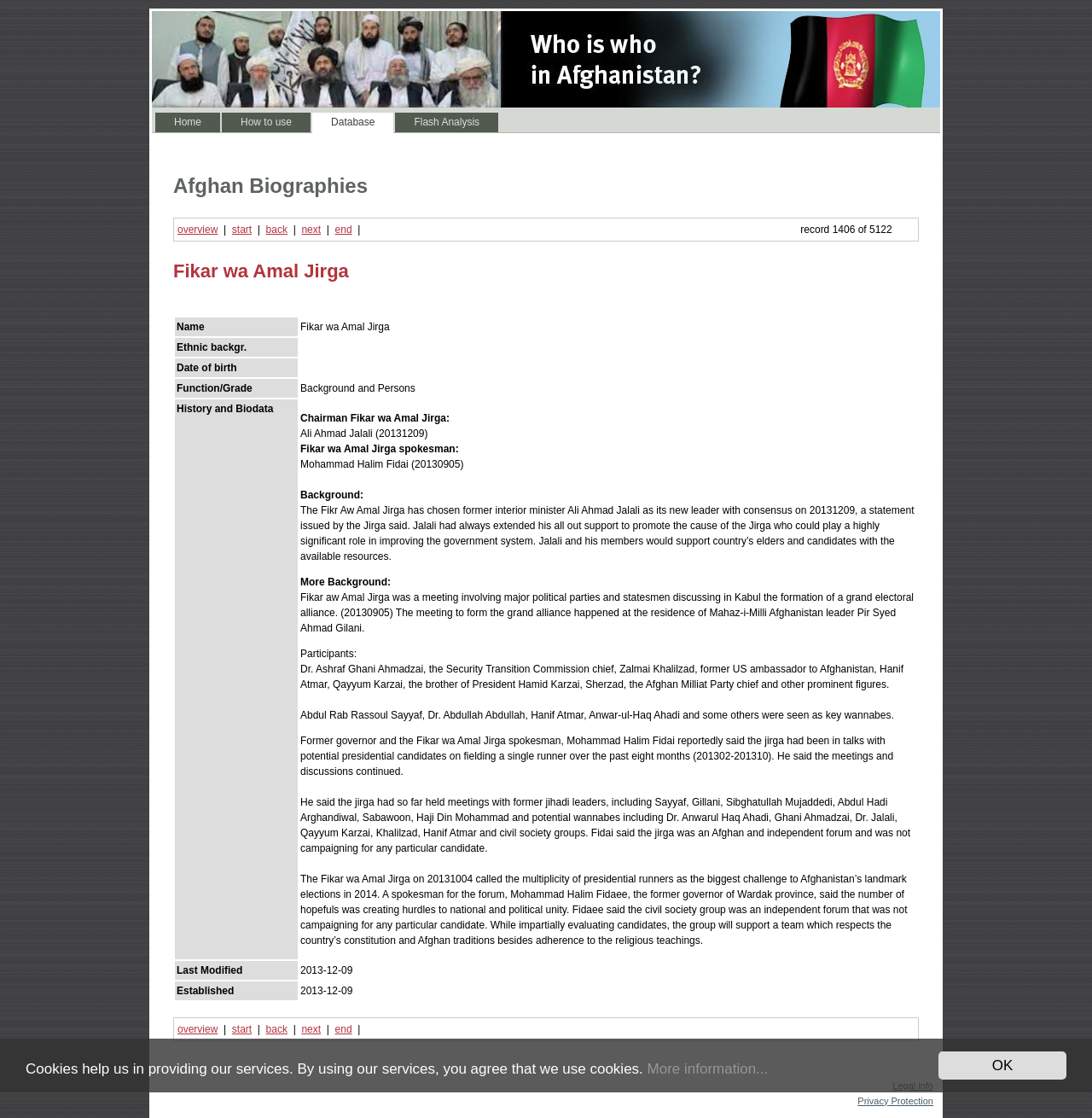Determine the bounding box coordinates of the clickable region to carry out the instruction: "Check the legal information".

[0.817, 0.966, 0.855, 0.975]